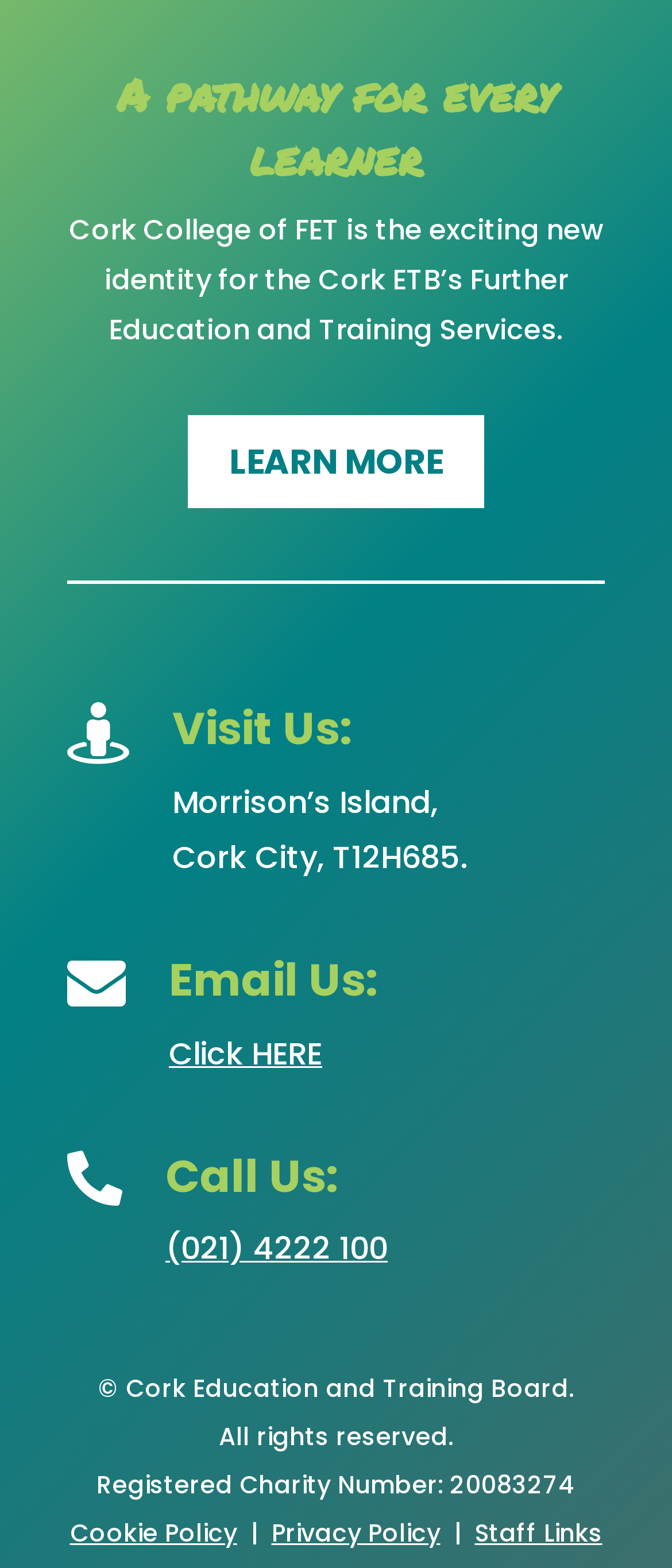Answer the question below using just one word or a short phrase: 
What is the phone number of the college?

(021) 4222 100